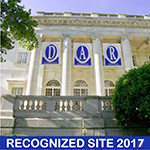Provide a comprehensive description of the image.

The image features a prominent building adorned with the letters "DAR" prominently displayed on three banners, symbolizing its association with the Daughters of the American Revolution (DAR). Below the banners, a bold blue strip declares "RECOGNIZED SITE 2017," indicating the site has received formal recognition, likely for its historical significance or contribution to American heritage. The architecture reflects a classical style, characterized by elegant columns and large windows, which enhance the building's grandeur. Lush green foliage frames the scene, contributing to the overall aesthetic and highlighting the site's importance in preserving American history.